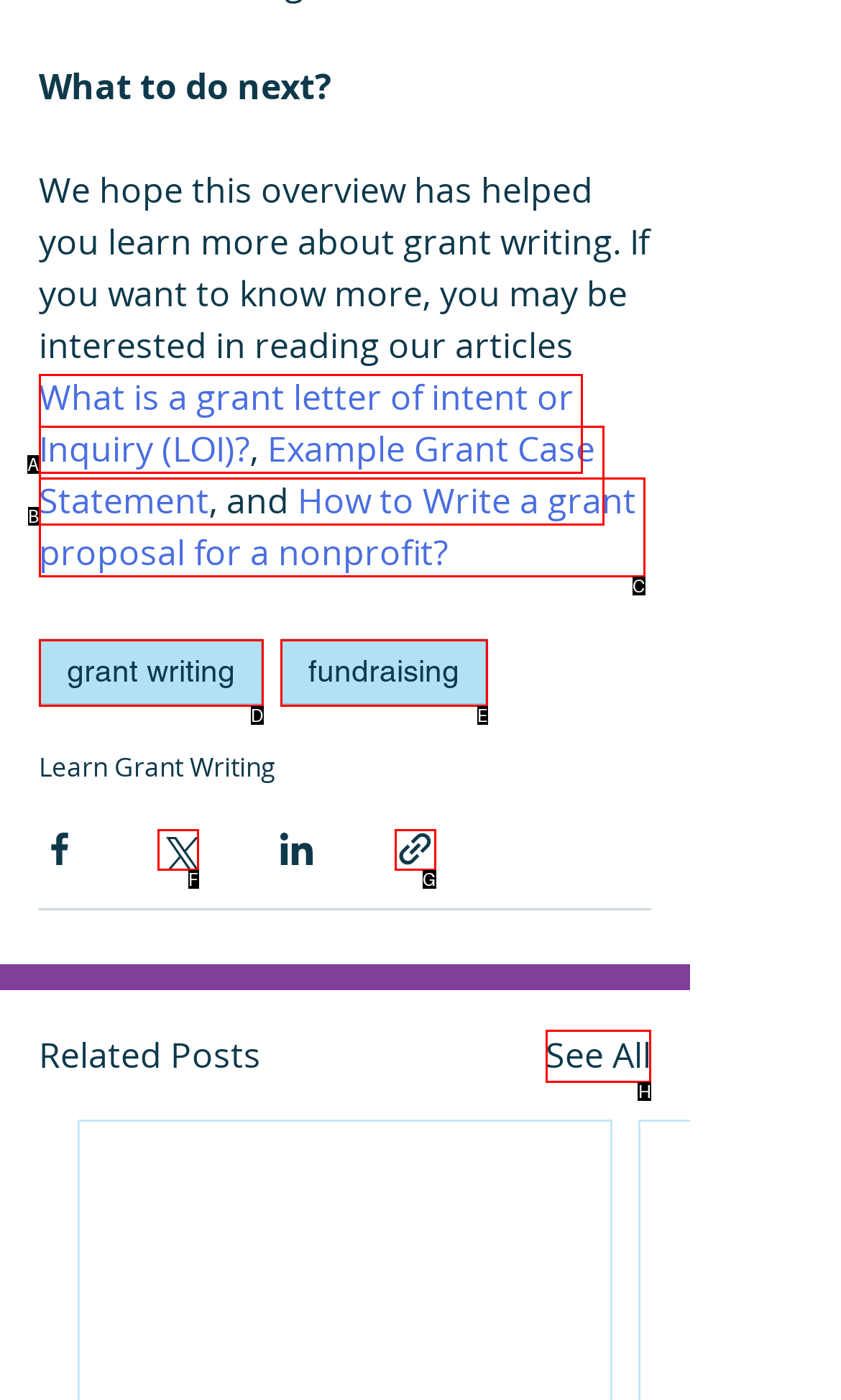Specify which UI element should be clicked to accomplish the task: Click on the ABOUT link. Answer with the letter of the correct choice.

None